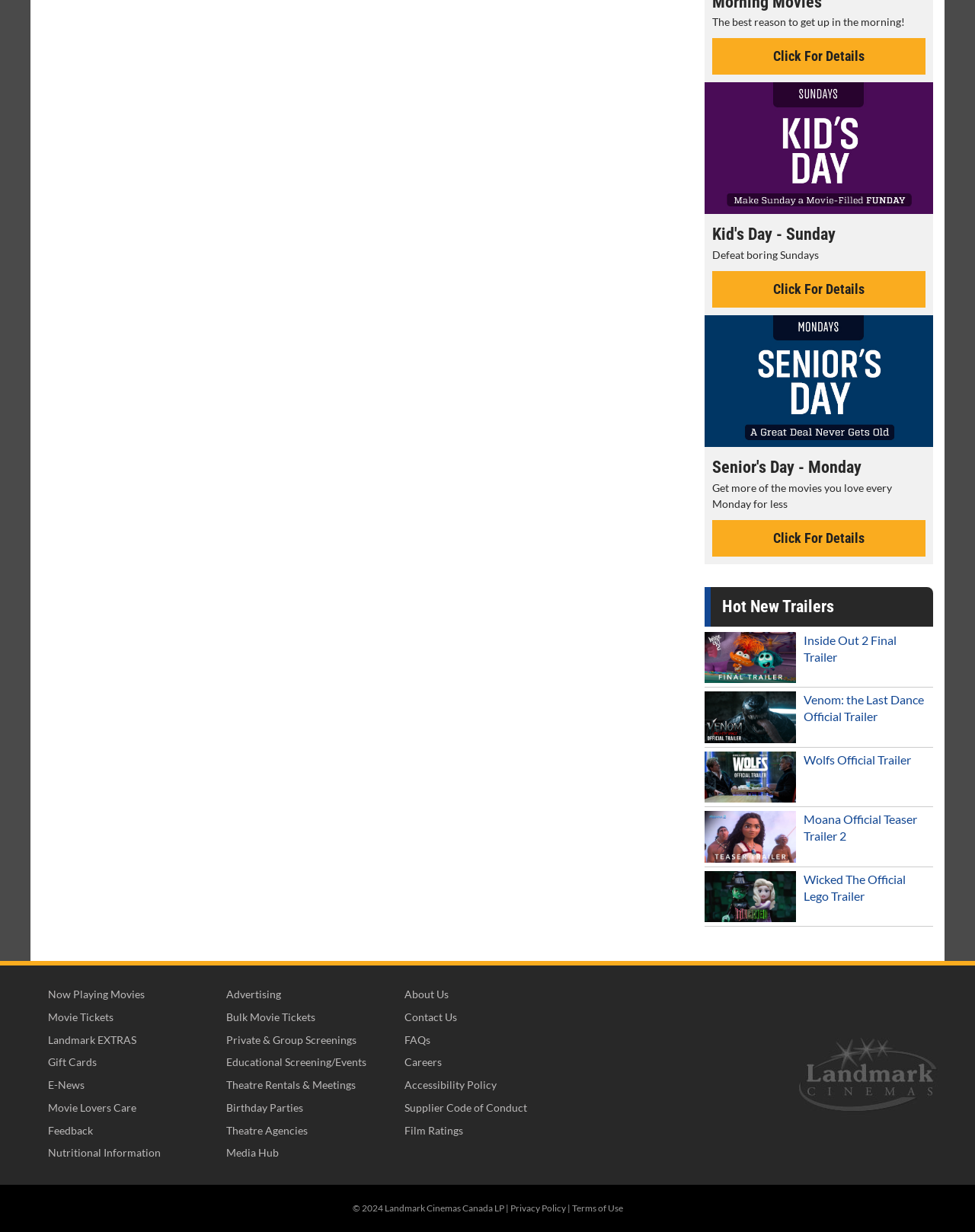What is the theme of the 'Kid's Day - Sunday' event?
Give a detailed response to the question by analyzing the screenshot.

The 'Kid's Day - Sunday' event is likely themed around kids, as indicated by the image and text associated with the link, which suggests that the event is targeted towards children.